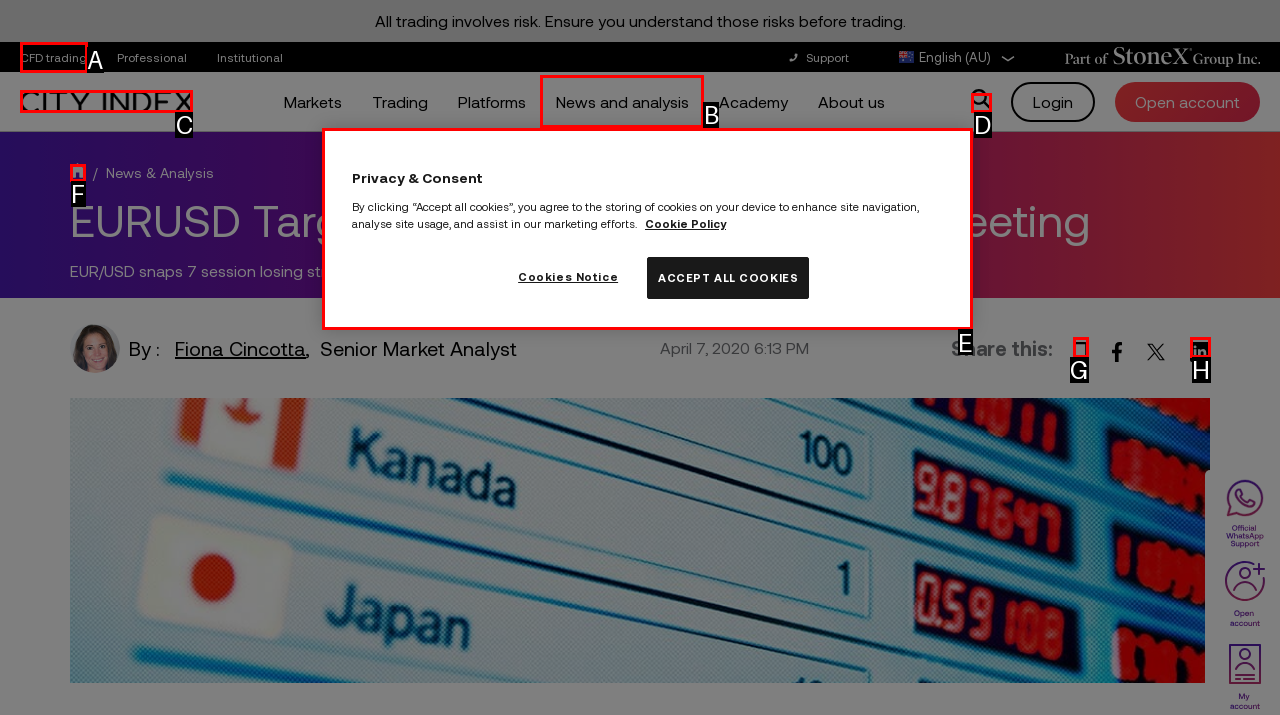Find the HTML element to click in order to complete this task: Click on the CFD trading link
Answer with the letter of the correct option.

A